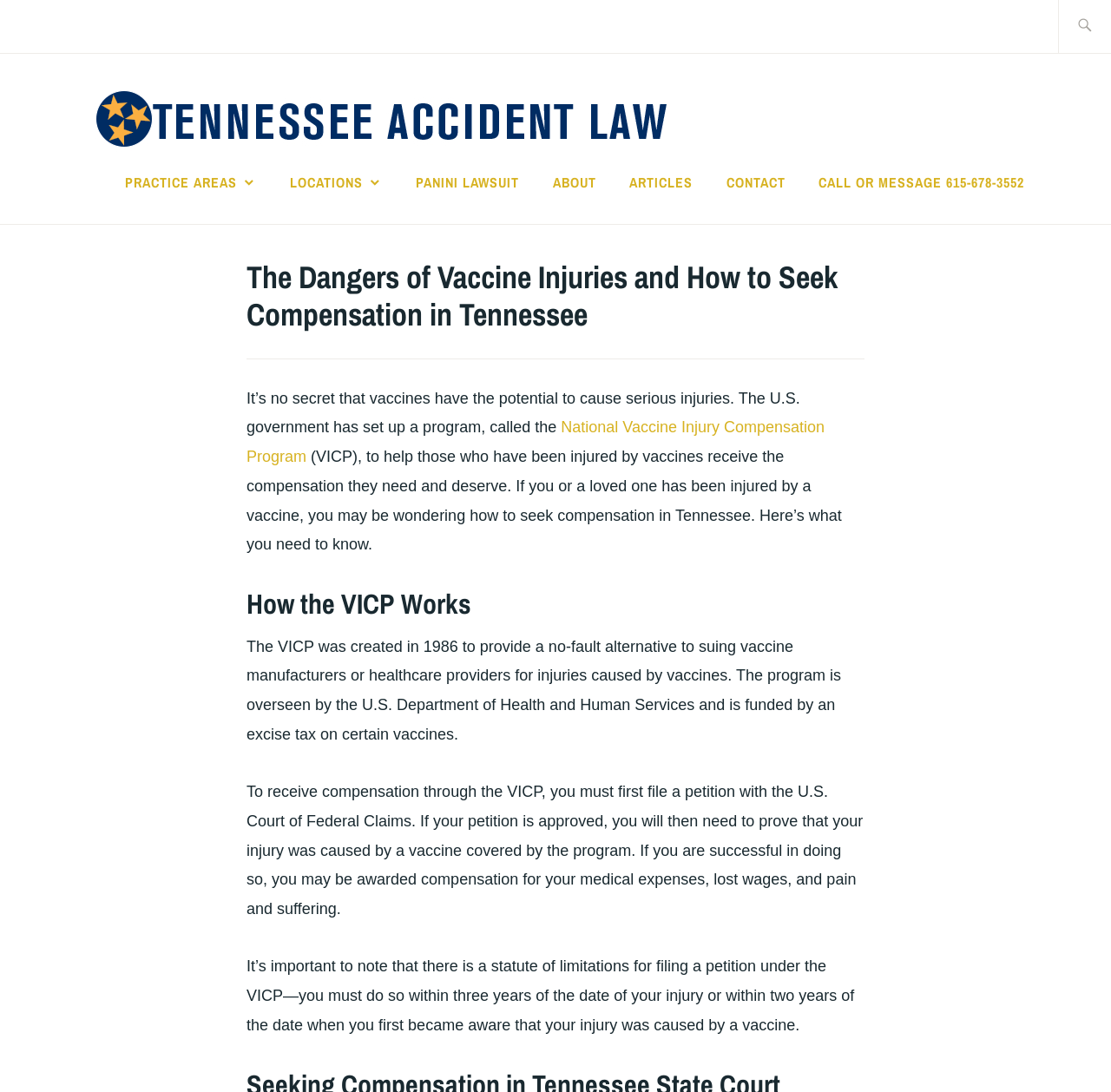Please locate the bounding box coordinates for the element that should be clicked to achieve the following instruction: "Contact the law firm". Ensure the coordinates are given as four float numbers between 0 and 1, i.e., [left, top, right, bottom].

[0.654, 0.155, 0.707, 0.179]